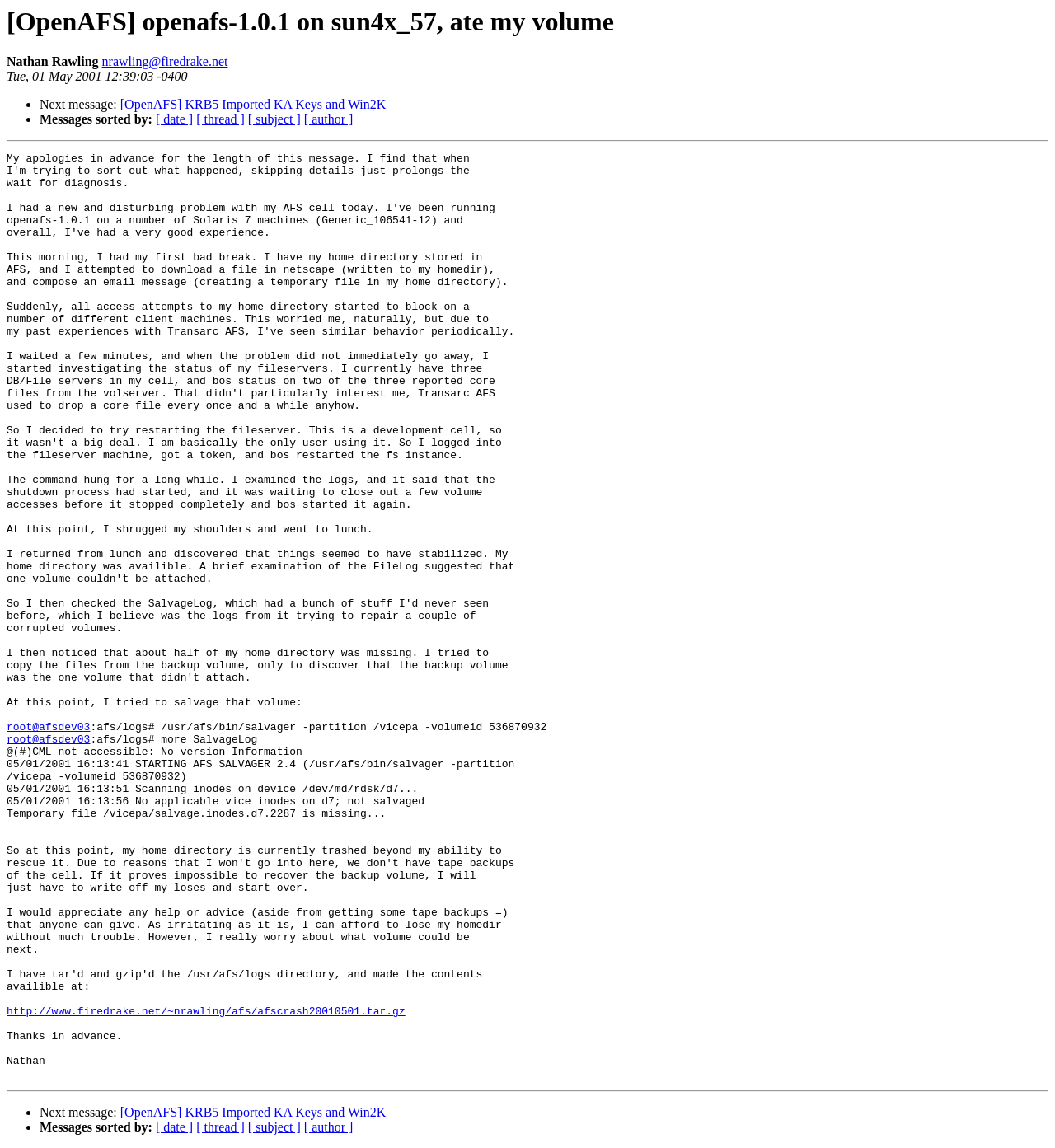Locate the bounding box coordinates of the area that needs to be clicked to fulfill the following instruction: "Check 'ABOUT US'". The coordinates should be in the format of four float numbers between 0 and 1, namely [left, top, right, bottom].

None